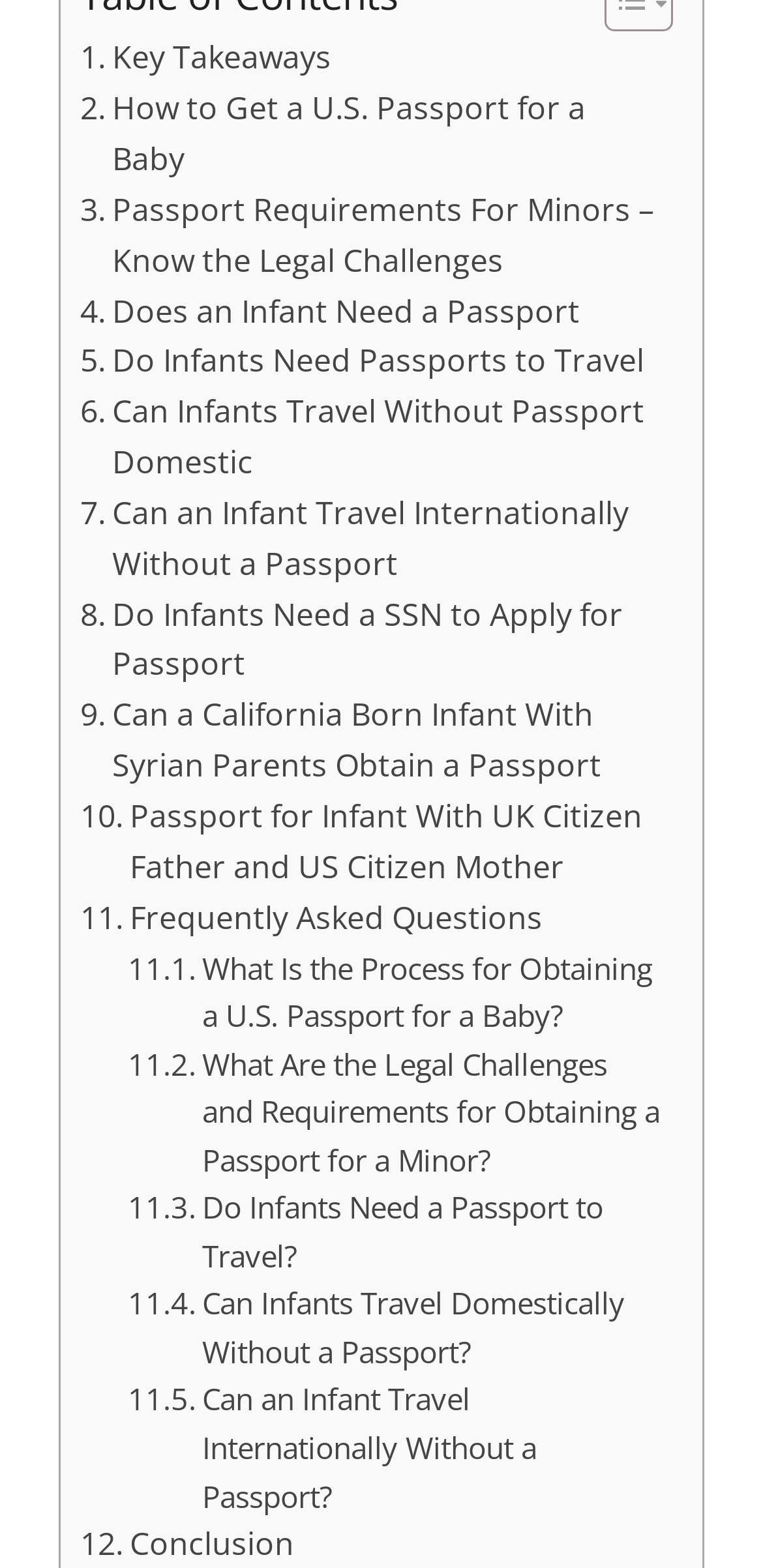Please indicate the bounding box coordinates of the element's region to be clicked to achieve the instruction: "Read 'How to Get a U.S. Passport for a Baby'". Provide the coordinates as four float numbers between 0 and 1, i.e., [left, top, right, bottom].

[0.105, 0.054, 0.869, 0.118]